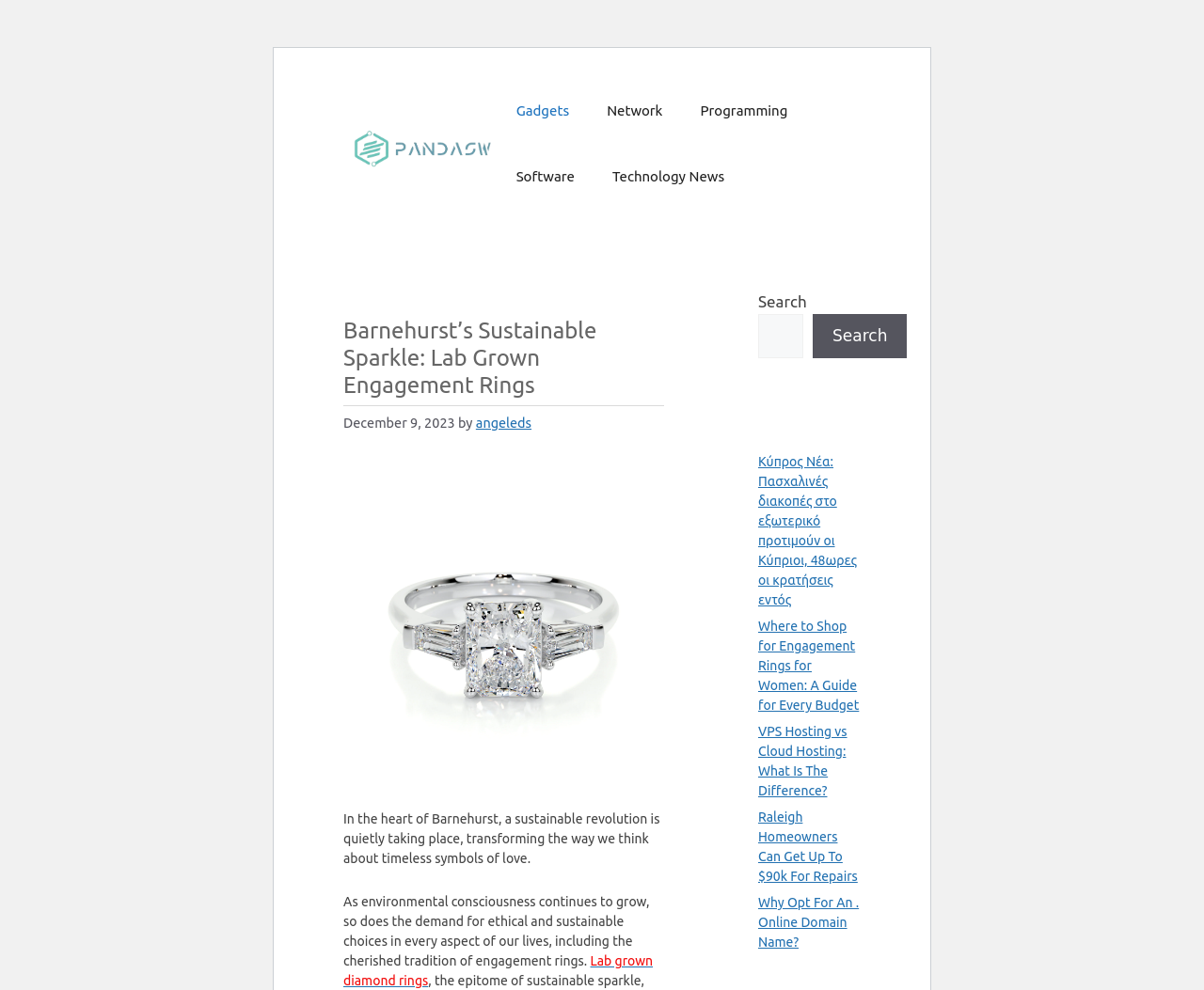Determine the bounding box coordinates of the clickable region to carry out the instruction: "Search for something".

None